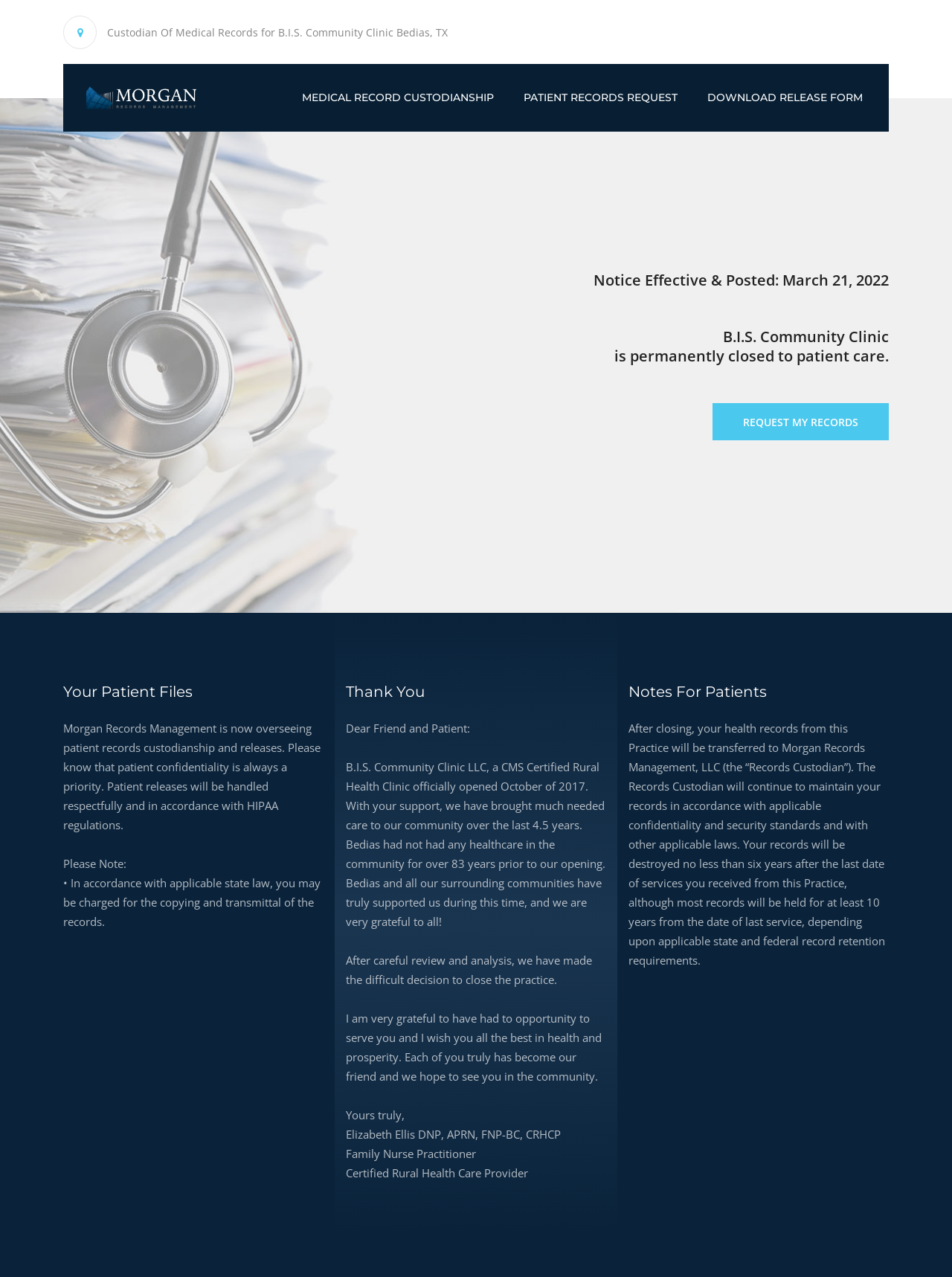Given the element description "(current)Download Release Form" in the screenshot, predict the bounding box coordinates of that UI element.

[0.743, 0.05, 0.906, 0.103]